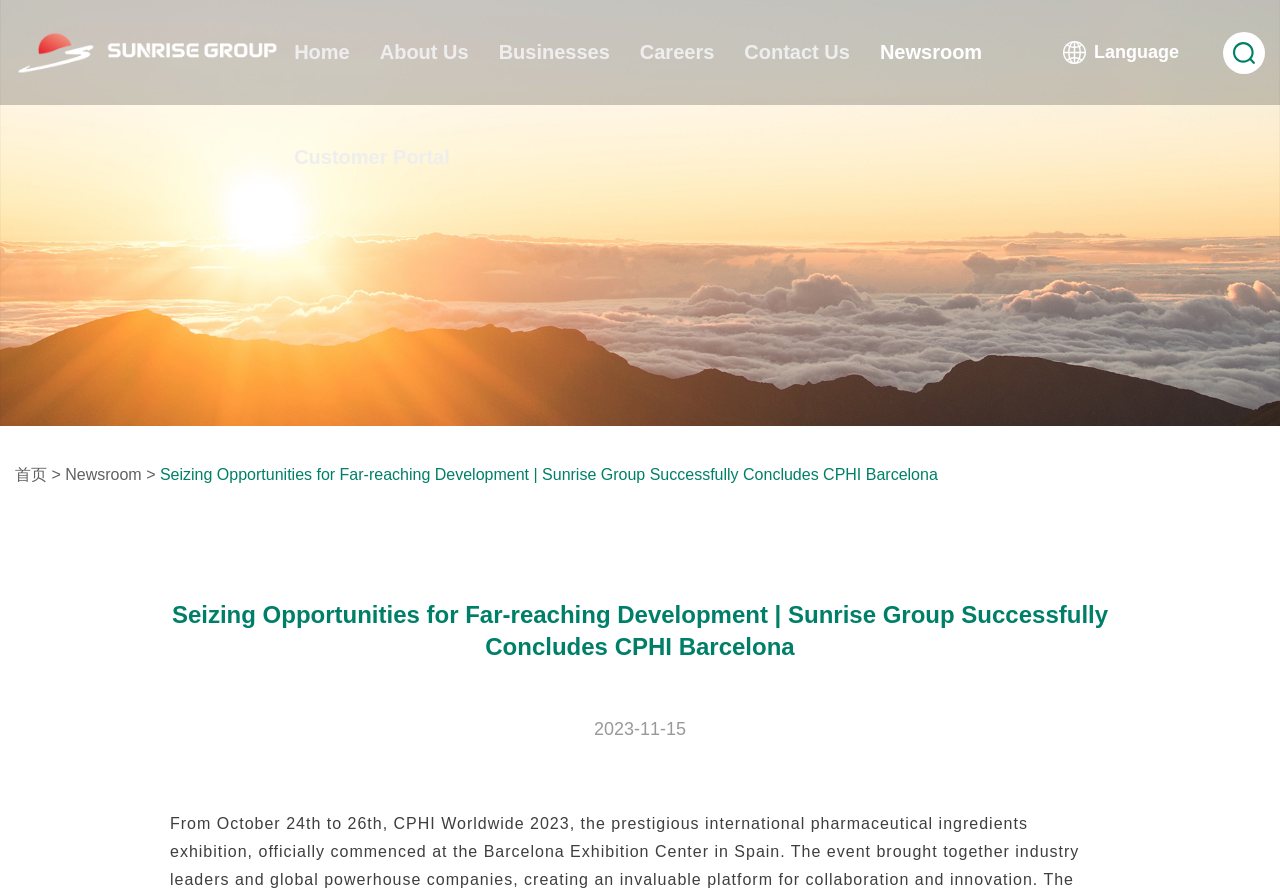Predict the bounding box for the UI component with the following description: "parent_node: Home".

[0.955, 0.035, 0.988, 0.082]